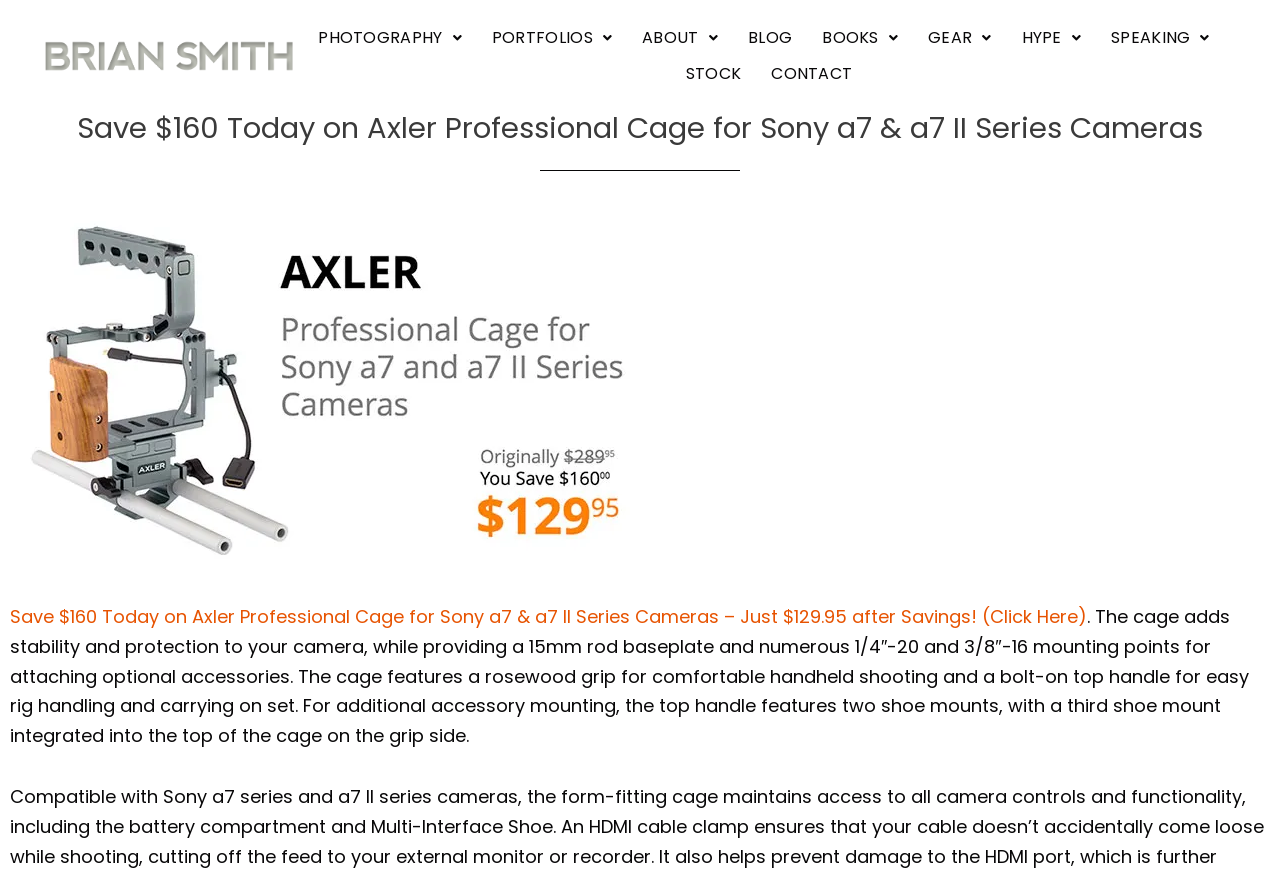Please provide the bounding box coordinates in the format (top-left x, top-left y, bottom-right x, bottom-right y). Remember, all values are floating point numbers between 0 and 1. What is the bounding box coordinate of the region described as: SPEAKING

[0.86, 0.023, 0.953, 0.064]